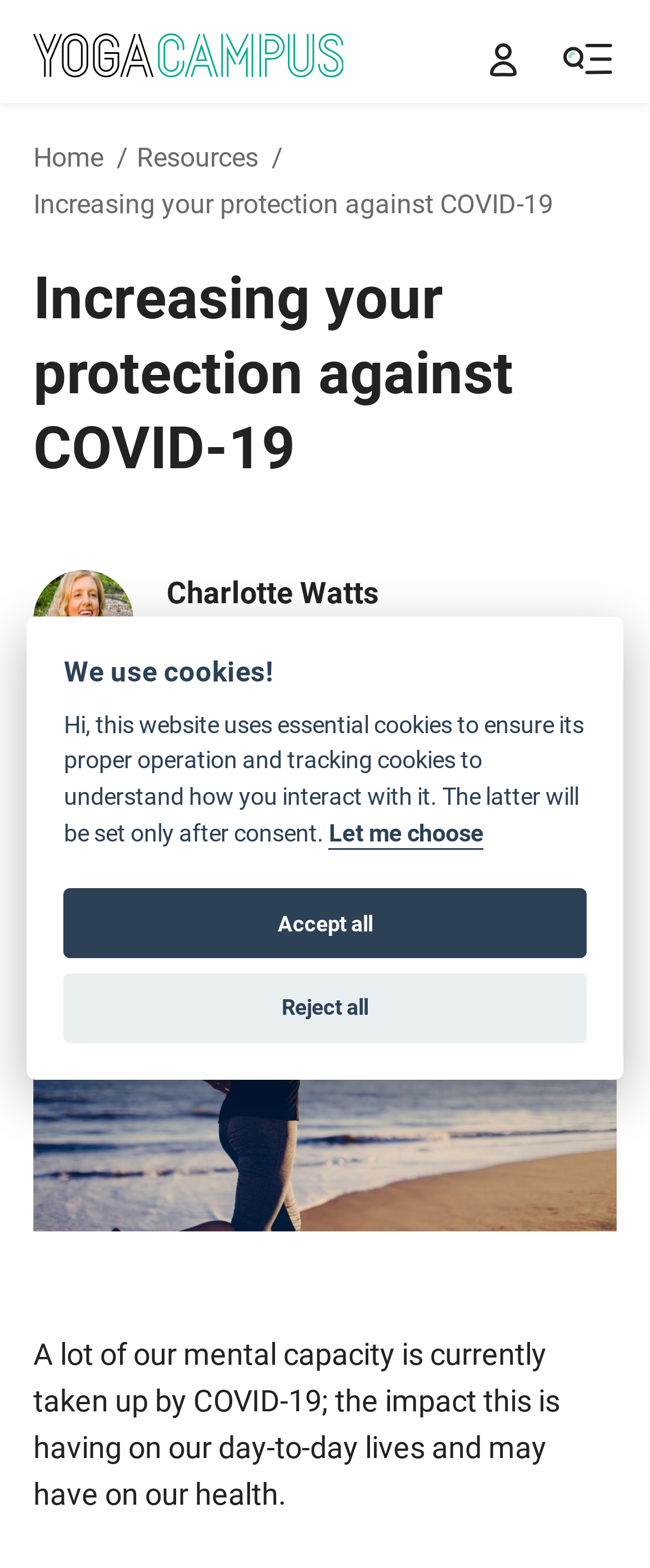Examine the image carefully and respond to the question with a detailed answer: 
What is the activity shown in the figure?

The figure shows a person running on the beach, which is an image located below the portrait of Charlotte Watts.